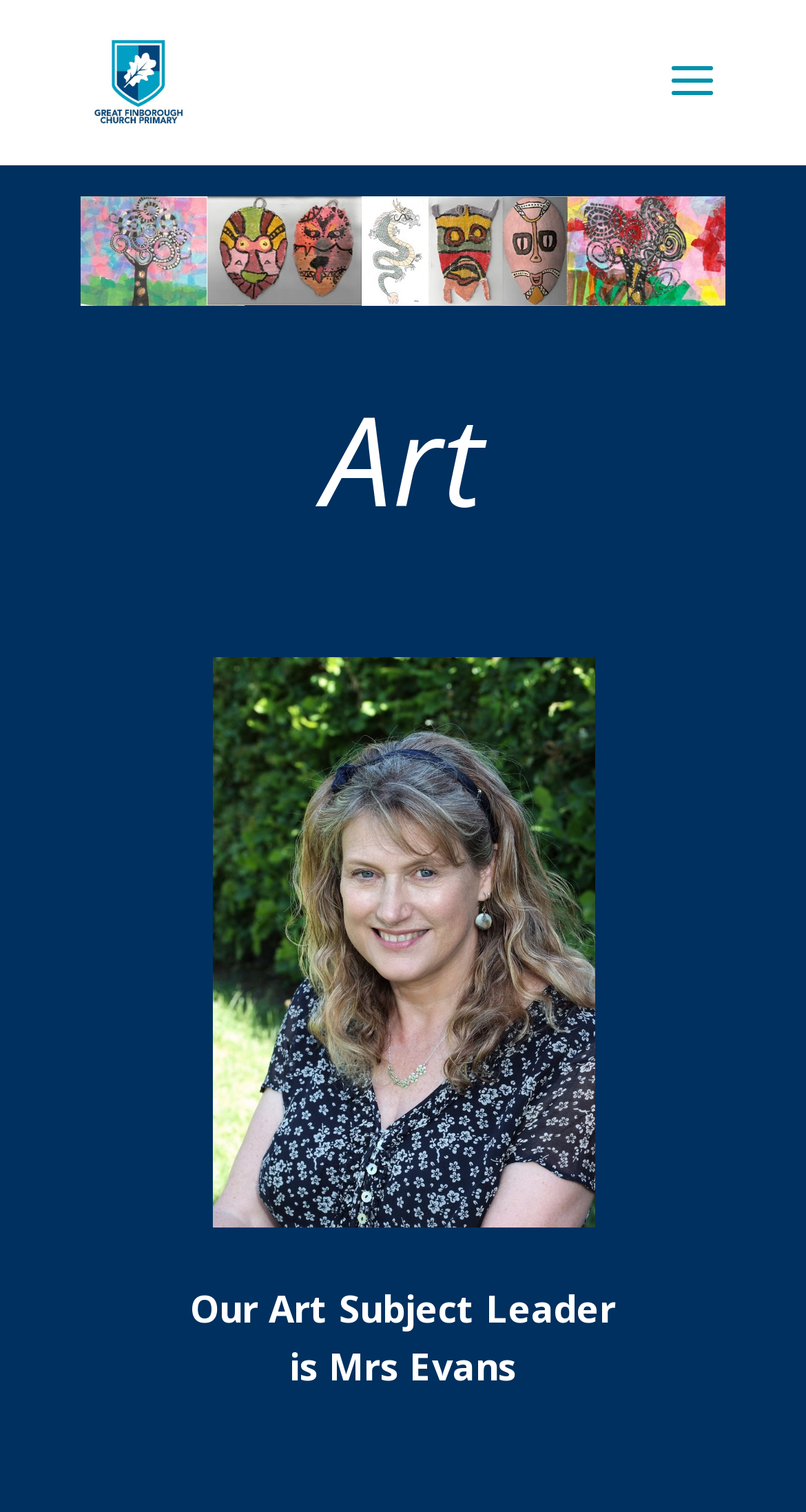Using the element description: "alt="DT Teacher"", determine the bounding box coordinates. The coordinates should be in the format [left, top, right, bottom], with values between 0 and 1.

[0.1, 0.434, 0.9, 0.812]